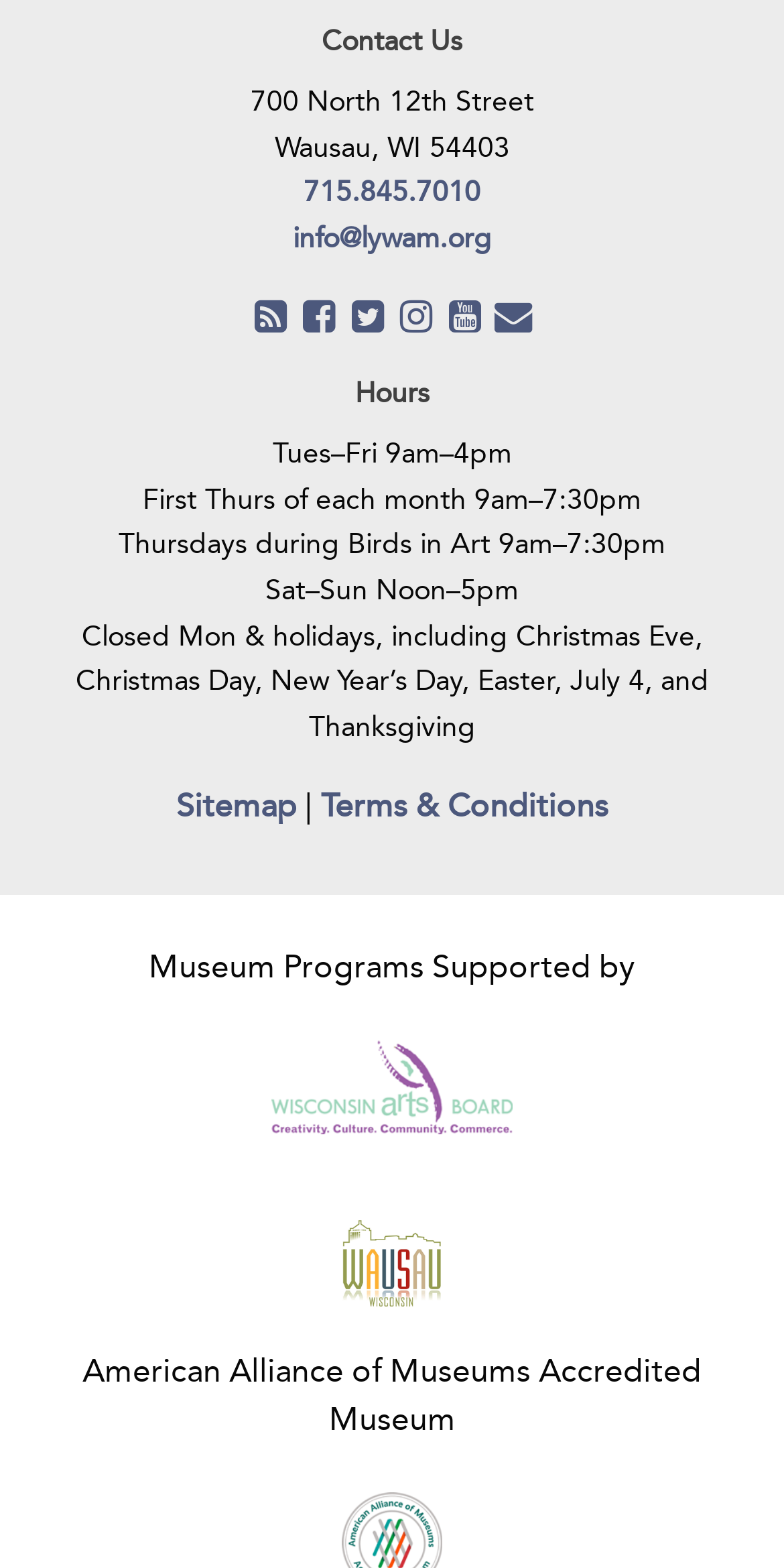How many social media links are there?
Please give a detailed and thorough answer to the question, covering all relevant points.

I counted the number of social media links by looking at the links under the 'Contact Us' heading, and I found four links: 'Like Us on Facebook', 'Follow Us on Twitter', 'Instagram', and 'Watch Our Videos on YouTube'.